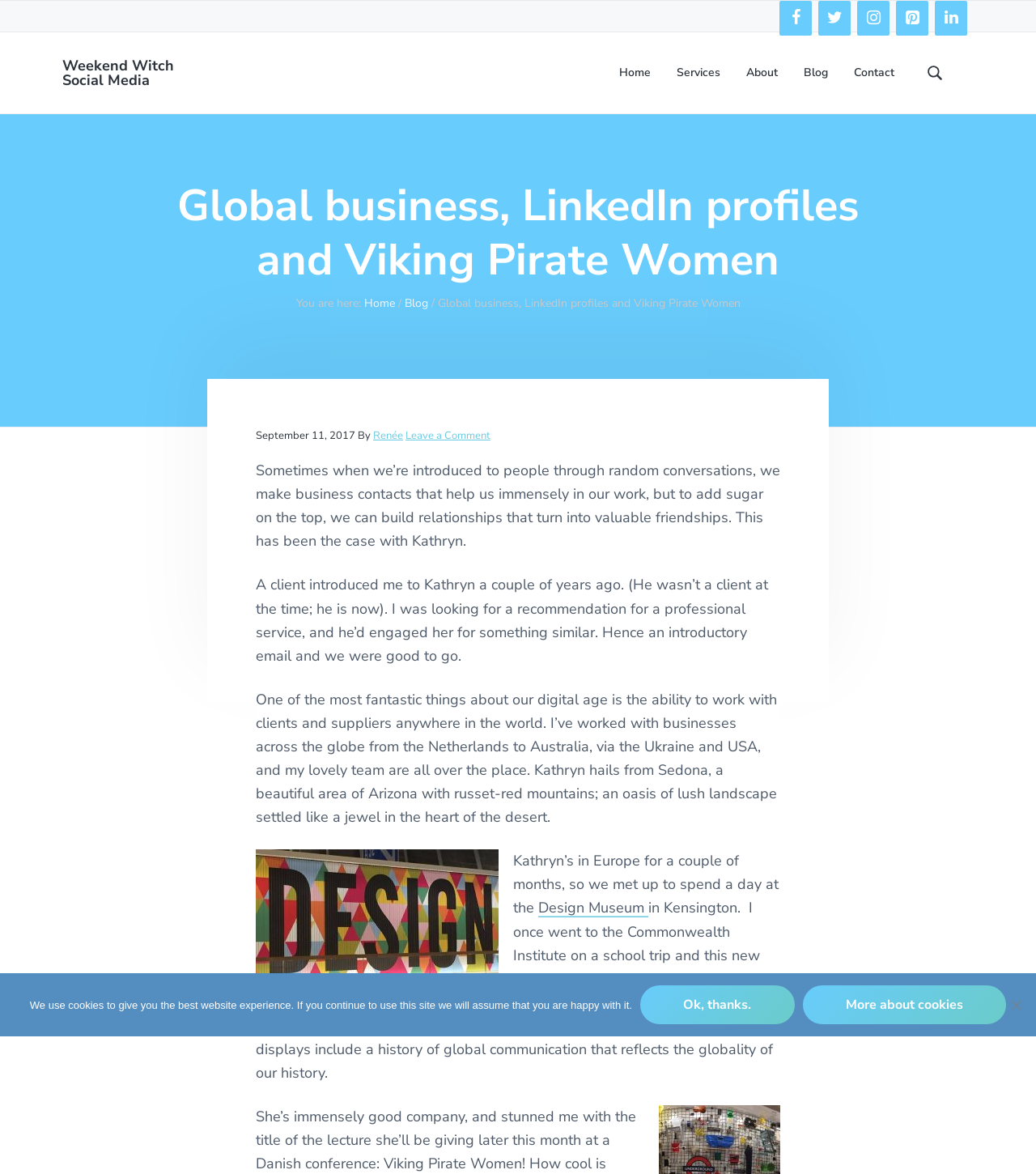Give a comprehensive overview of the webpage, including key elements.

This webpage is about a blog post titled "Global business, LinkedIn profiles and Viking Pirate Women". At the top, there are three "Skip to" links, followed by social media links to Facebook, Twitter, Instagram, Pinterest, and LinkedIn. Below these links, there is a navigation menu with links to "Home", "Services", "About", "Blog", "Contact", and a search bar.

The main content of the page is a blog post, which starts with a heading that matches the title of the webpage. The post is divided into sections, with a breadcrumb trail at the top showing the current location within the website. The post is written by Renée and was published on September 11, 2017.

The blog post itself is a personal anecdote about meeting a business contact, Kathryn, through a mutual acquaintance. The post describes how they met and eventually became friends, and how Kathryn's work is based in Sedona, Arizona. The post also includes an image related to social media training.

The post continues to describe a meeting between the author and Kathryn at the Design Museum in Kensington, where they spent a day together. The post concludes with a reflection on the history of global communication.

At the bottom of the page, there is a section titled "Reader Interactions" and a cookie notice dialog that informs users about the website's use of cookies.